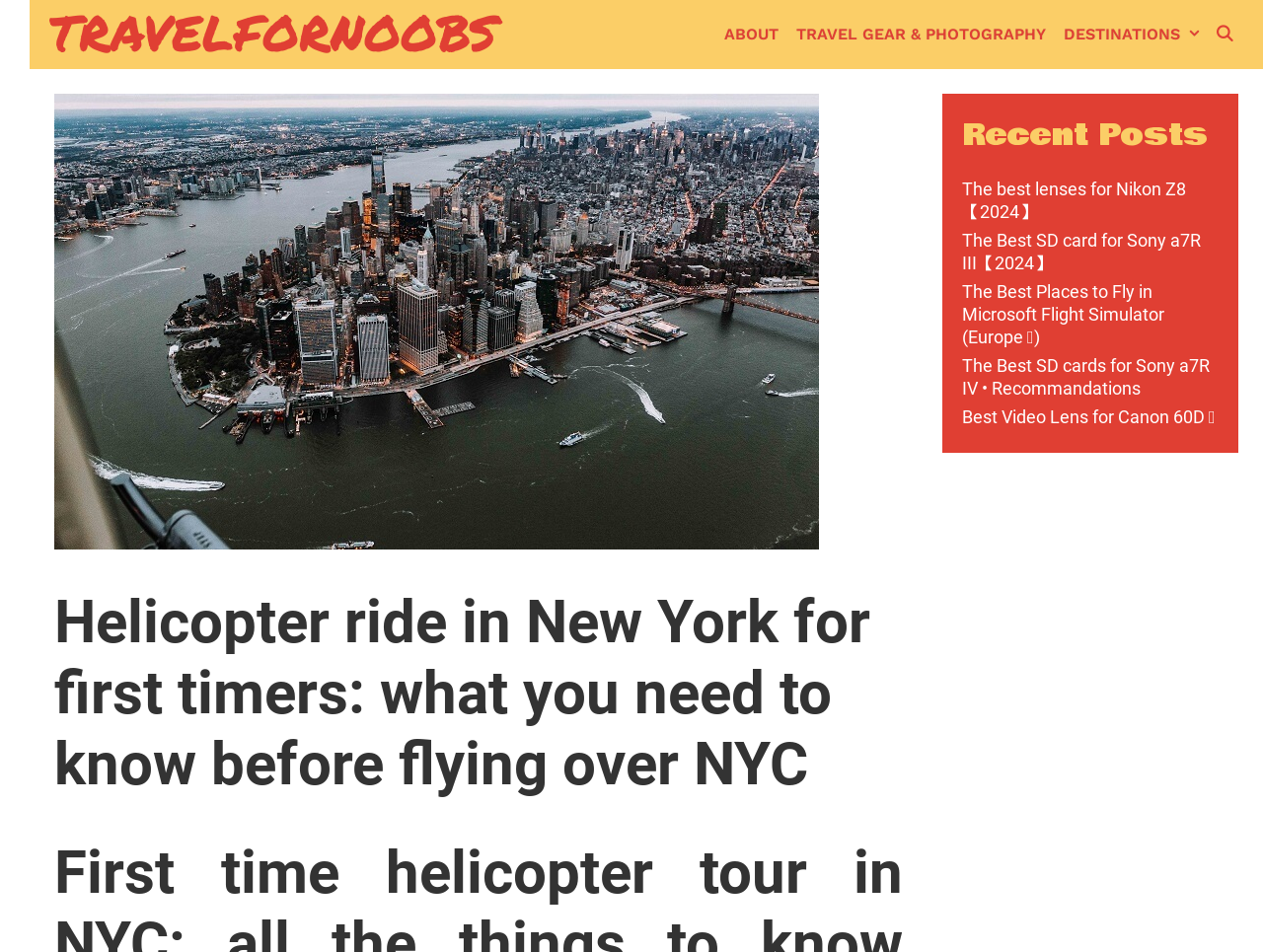Can you provide the bounding box coordinates for the element that should be clicked to implement the instruction: "Search for helicopter ride nyc"?

[0.954, 0.0, 0.984, 0.073]